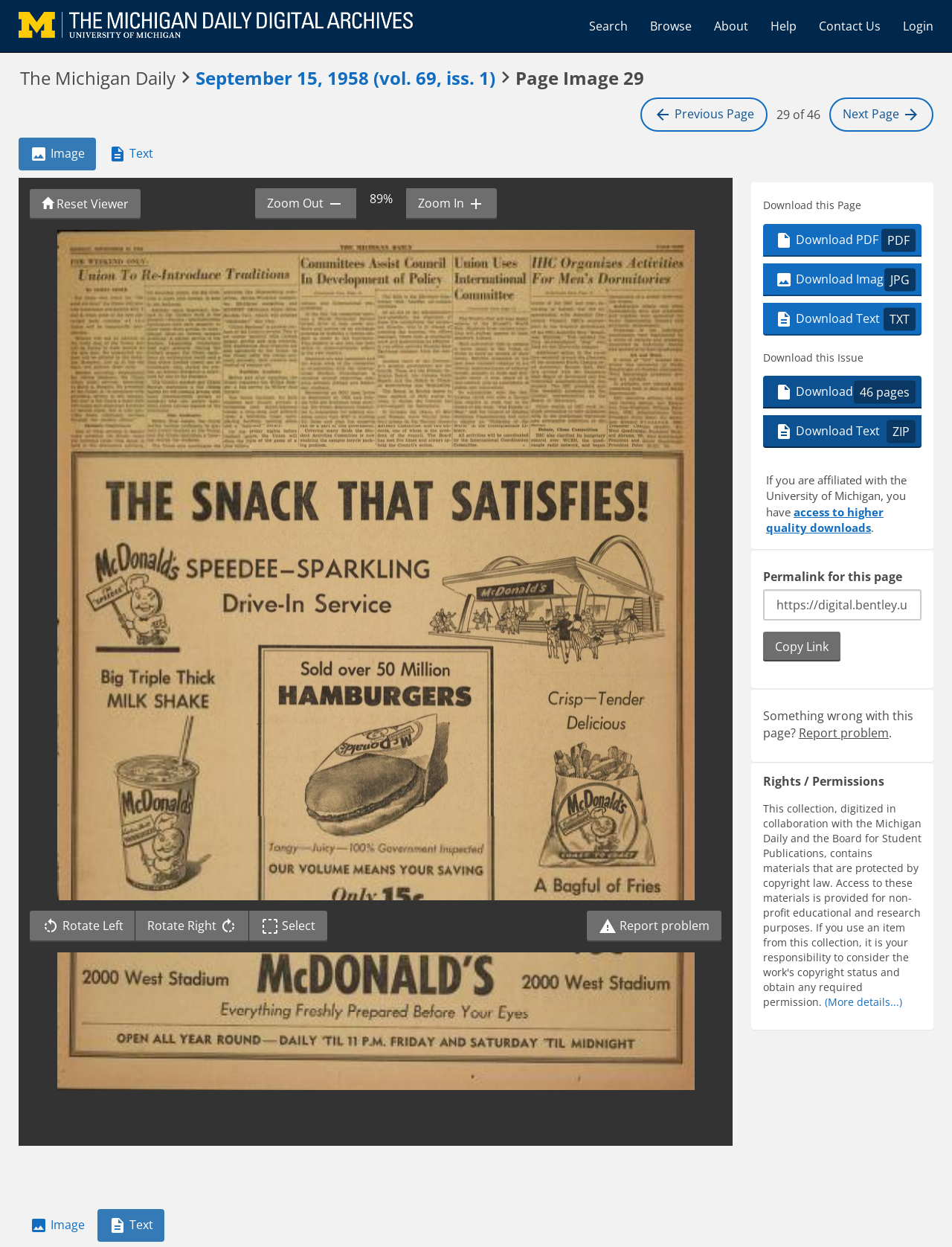Use the details in the image to answer the question thoroughly: 
What is the zoom level of the image?

The zoom level of the image can be determined by looking at the text '89%' located in the zoom controls section, which indicates that the image is currently zoomed in to 89% of its original size.